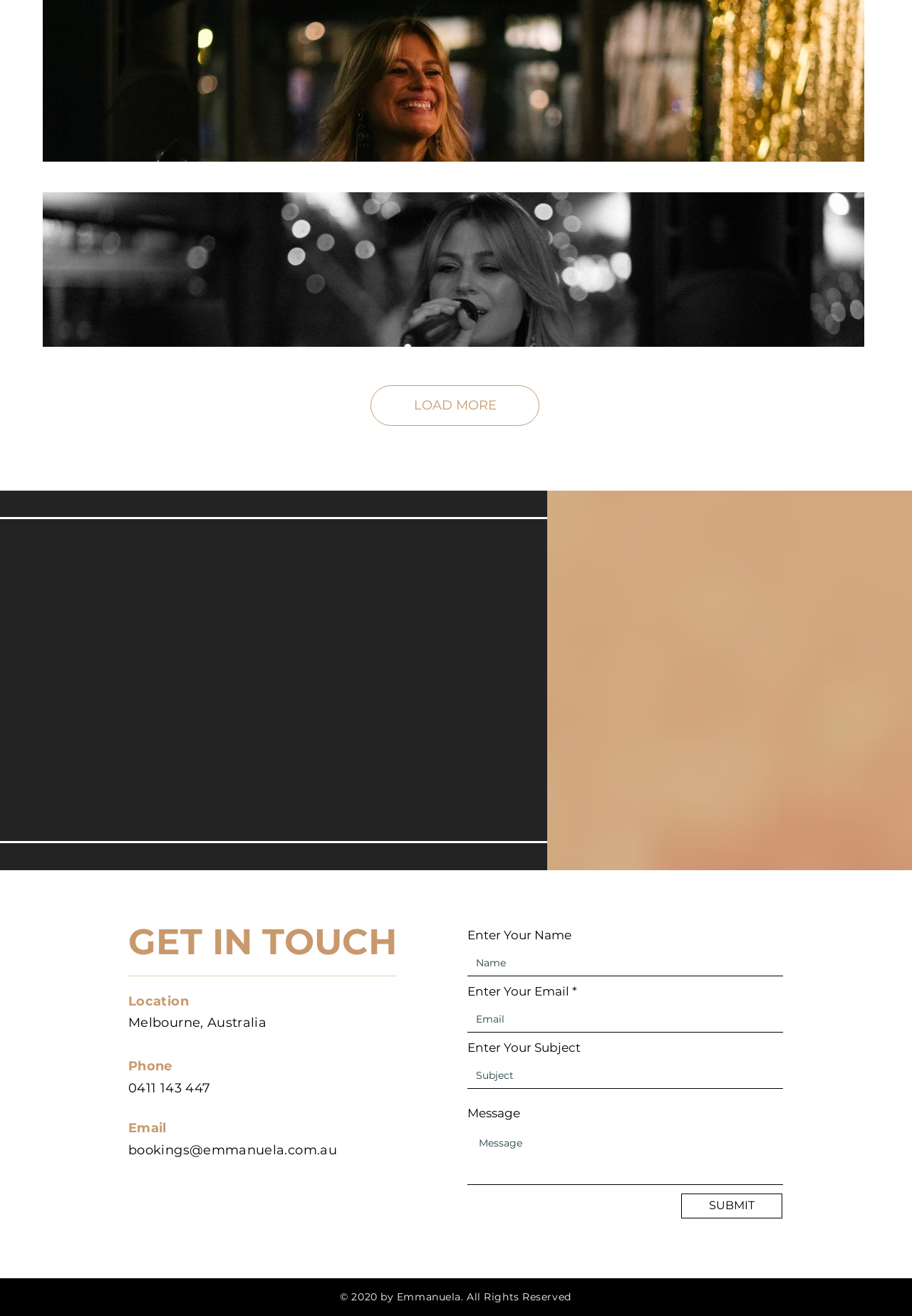Could you highlight the region that needs to be clicked to execute the instruction: "Click the WATCH NOW link"?

[0.703, 0.499, 0.888, 0.534]